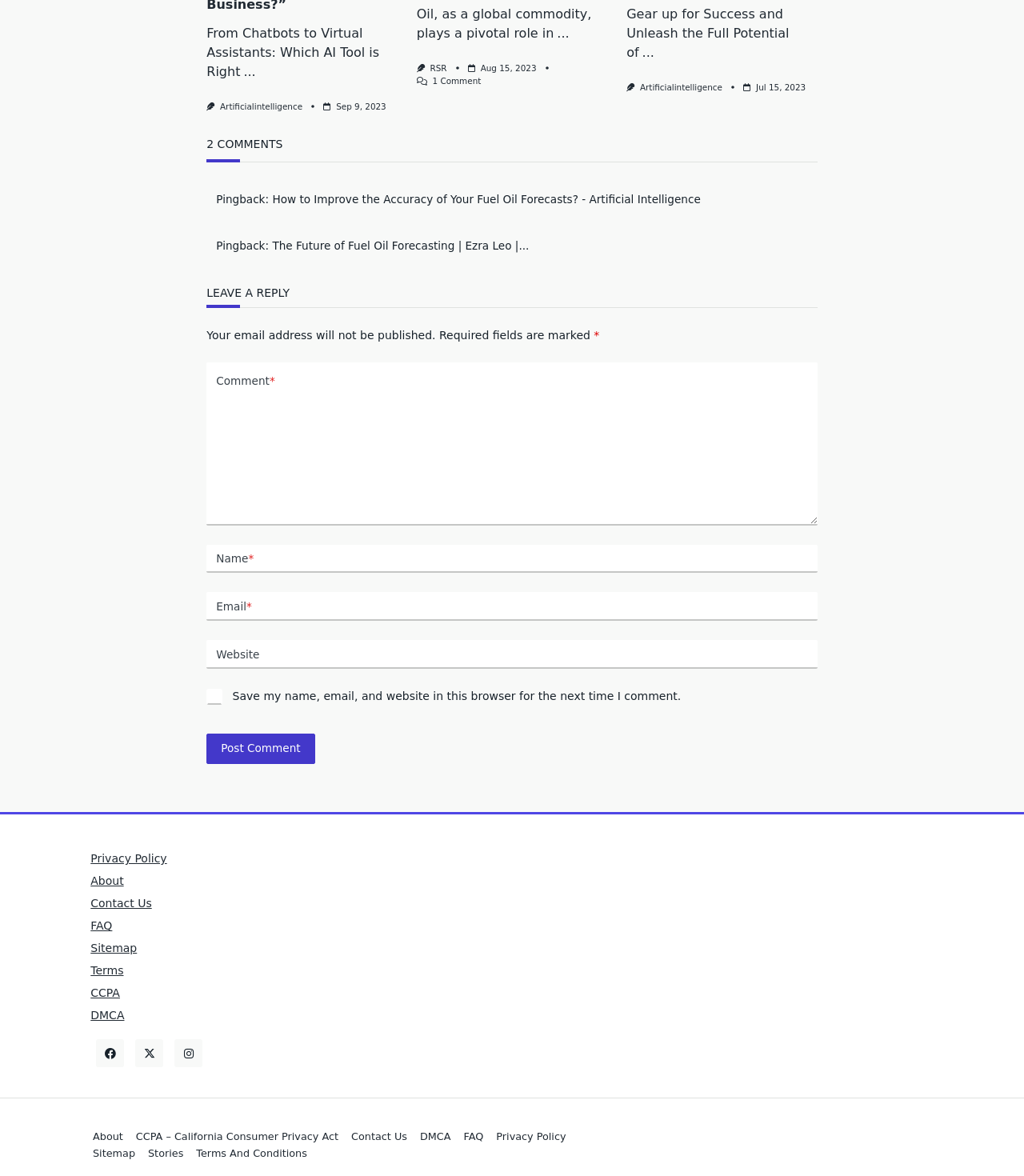What is the topic of the article?
Refer to the image and answer the question using a single word or phrase.

Fuel oil forecasts